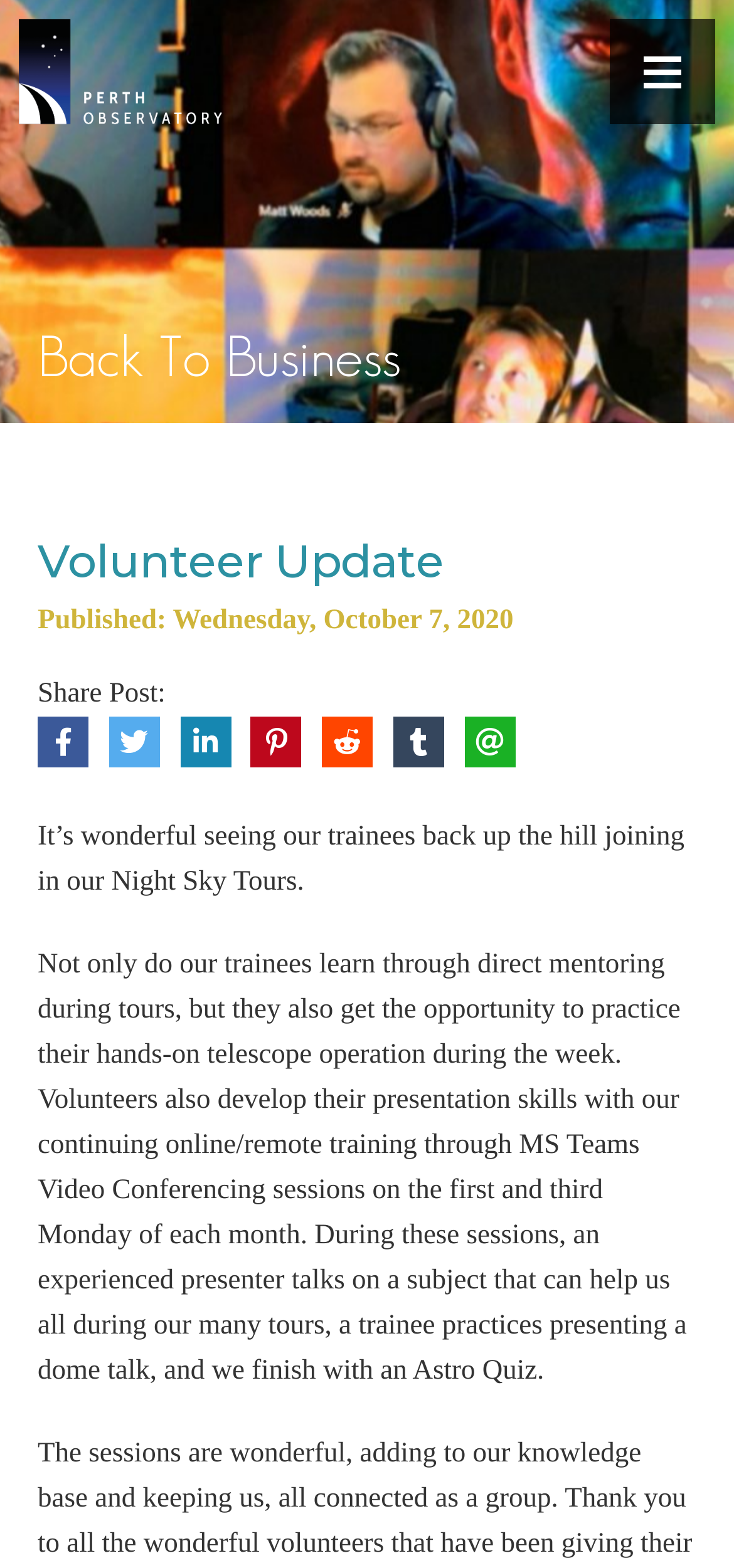Determine the bounding box coordinates of the section to be clicked to follow the instruction: "Toggle navigation". The coordinates should be given as four float numbers between 0 and 1, formatted as [left, top, right, bottom].

[0.831, 0.012, 0.974, 0.079]